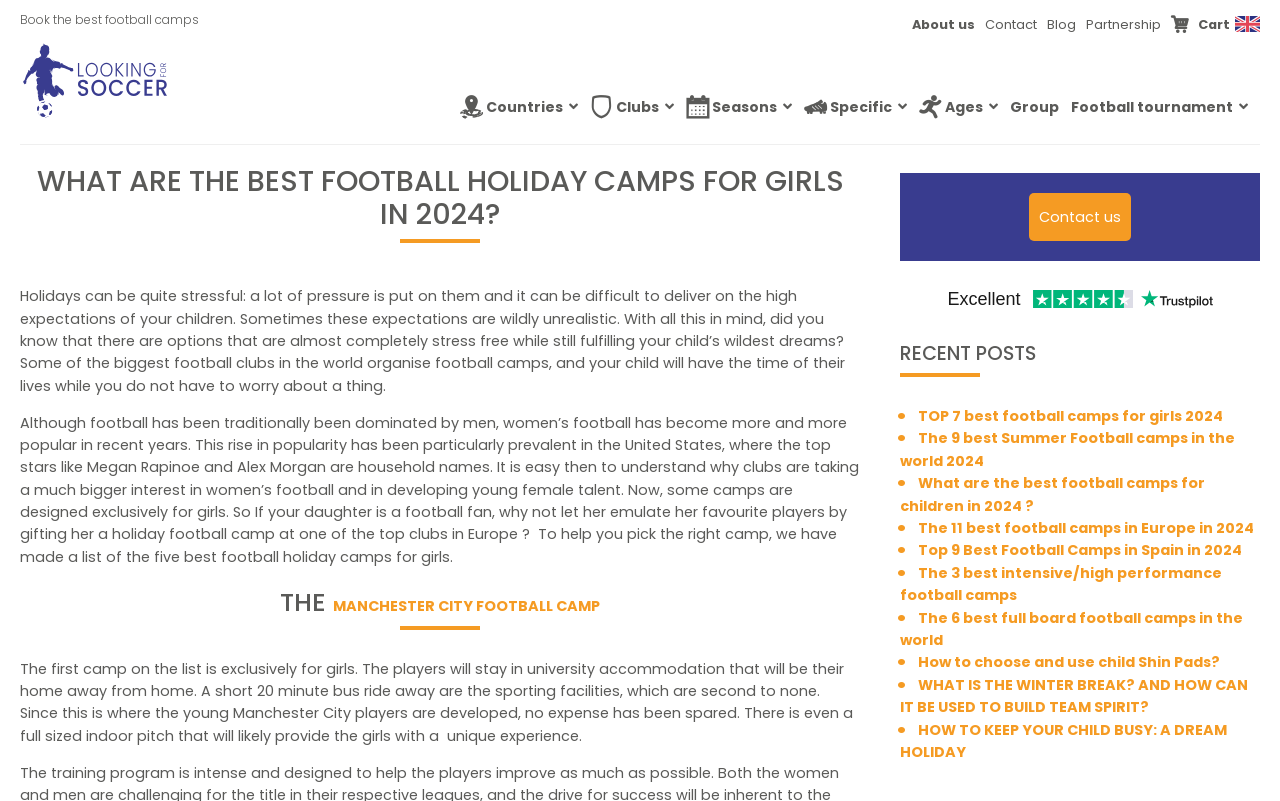Give a one-word or short phrase answer to this question: 
What type of accommodation is provided for players at the Manchester City Football Camp?

University accommodation